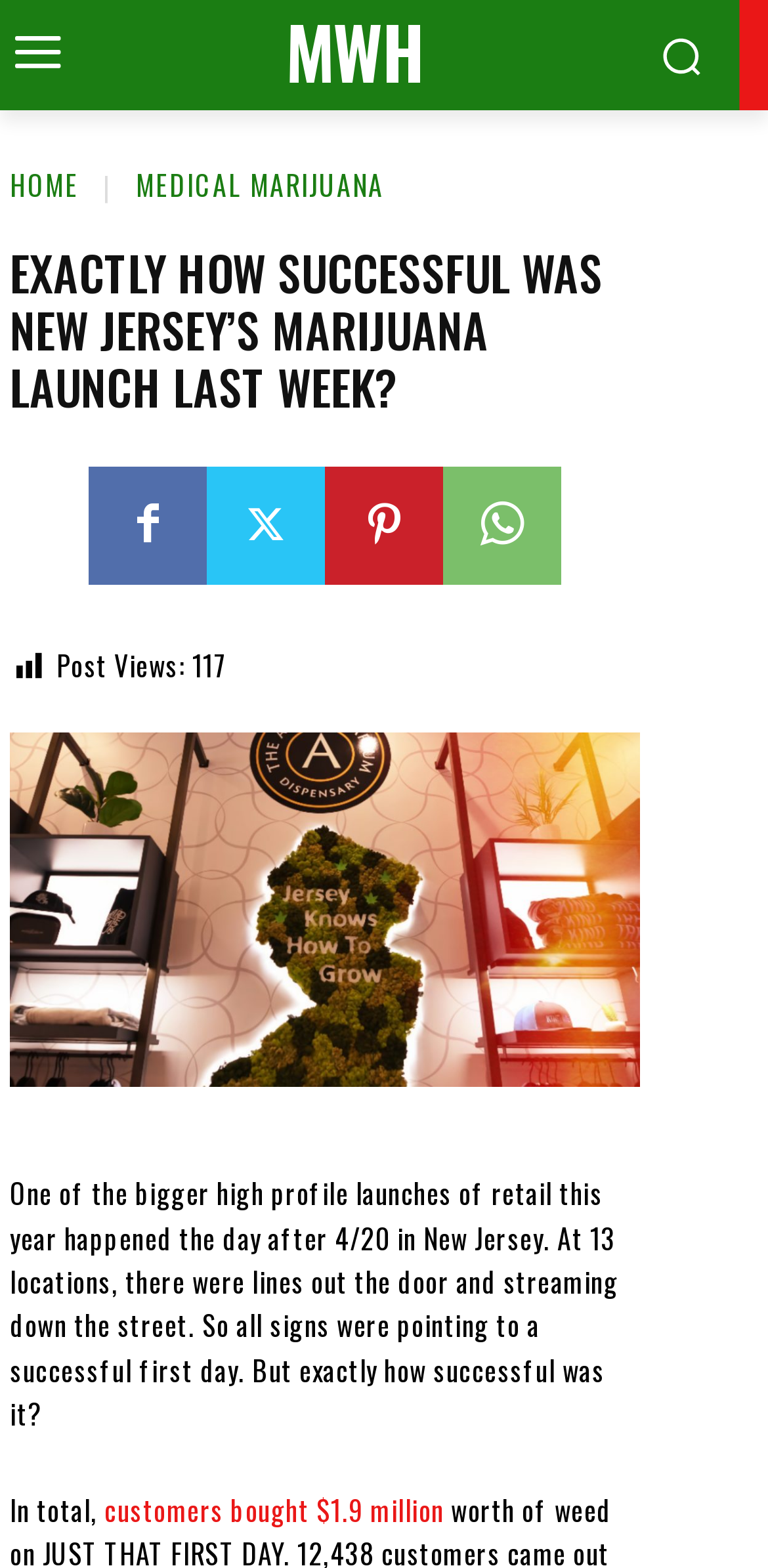Identify the main heading from the webpage and provide its text content.

EXACTLY HOW SUCCESSFUL WAS NEW JERSEY’S MARIJUANA LAUNCH LAST WEEK?